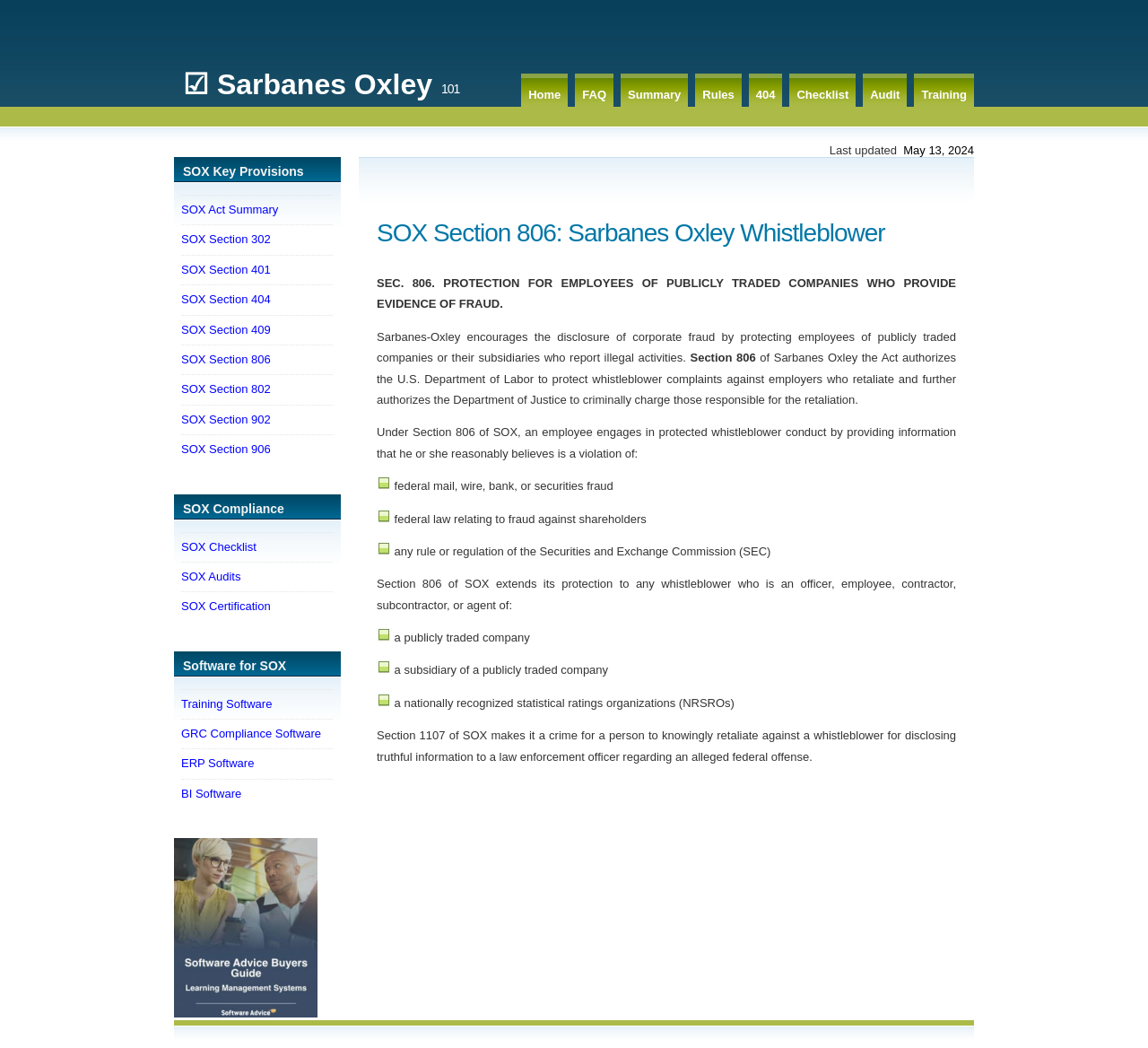Provide a brief response in the form of a single word or phrase:
What is the purpose of Section 806 of SOX?

Protect whistleblower complaints